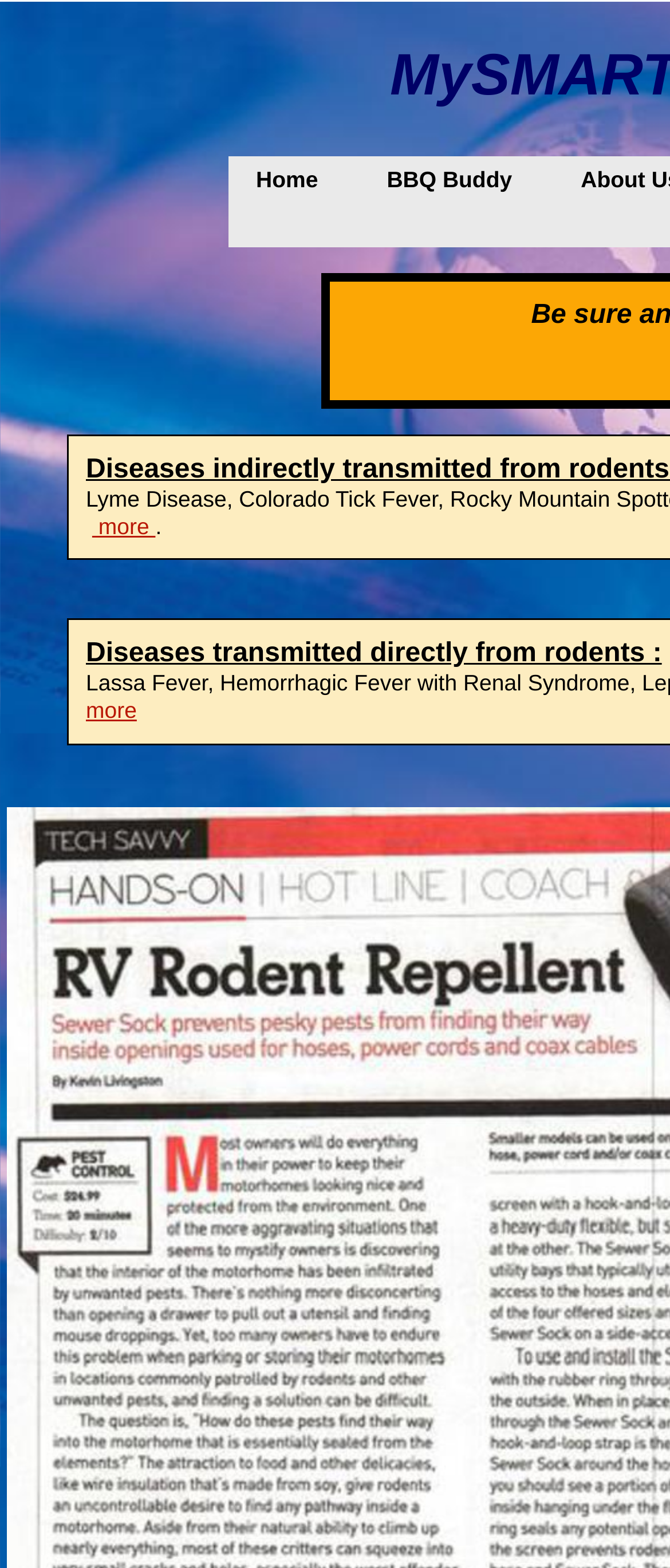Use a single word or phrase to answer the question:
What is the first link on the top left?

Home